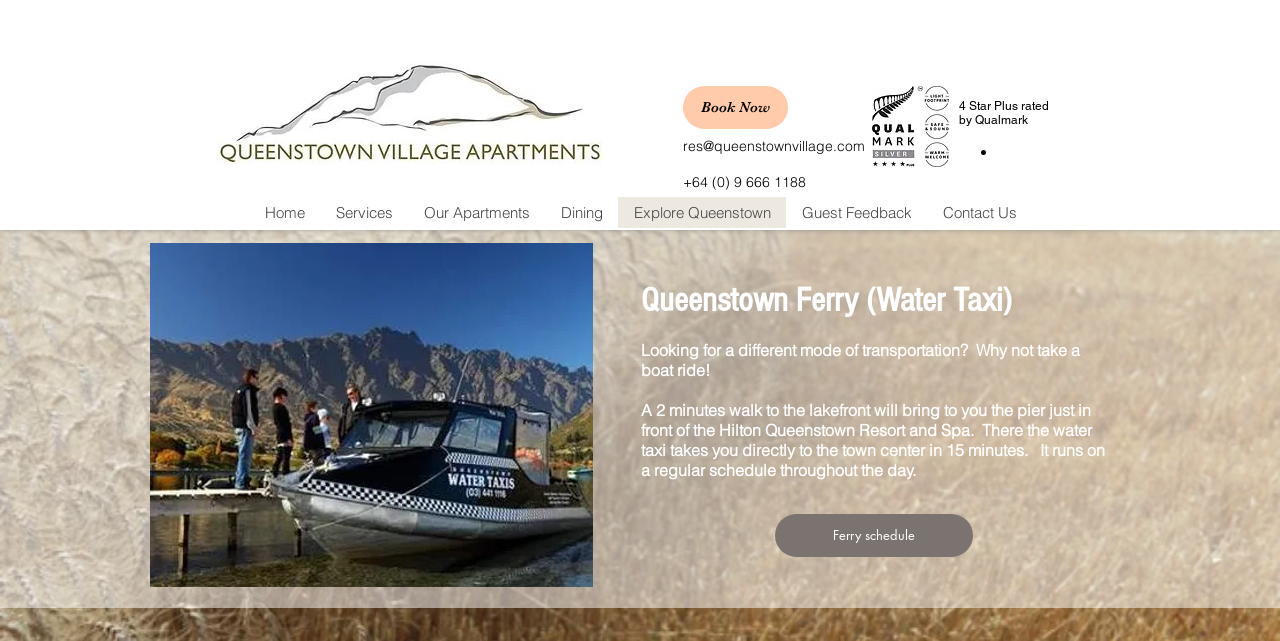Locate the bounding box coordinates of the region to be clicked to comply with the following instruction: "Click on the article title". The coordinates must be four float numbers between 0 and 1, in the form [left, top, right, bottom].

None